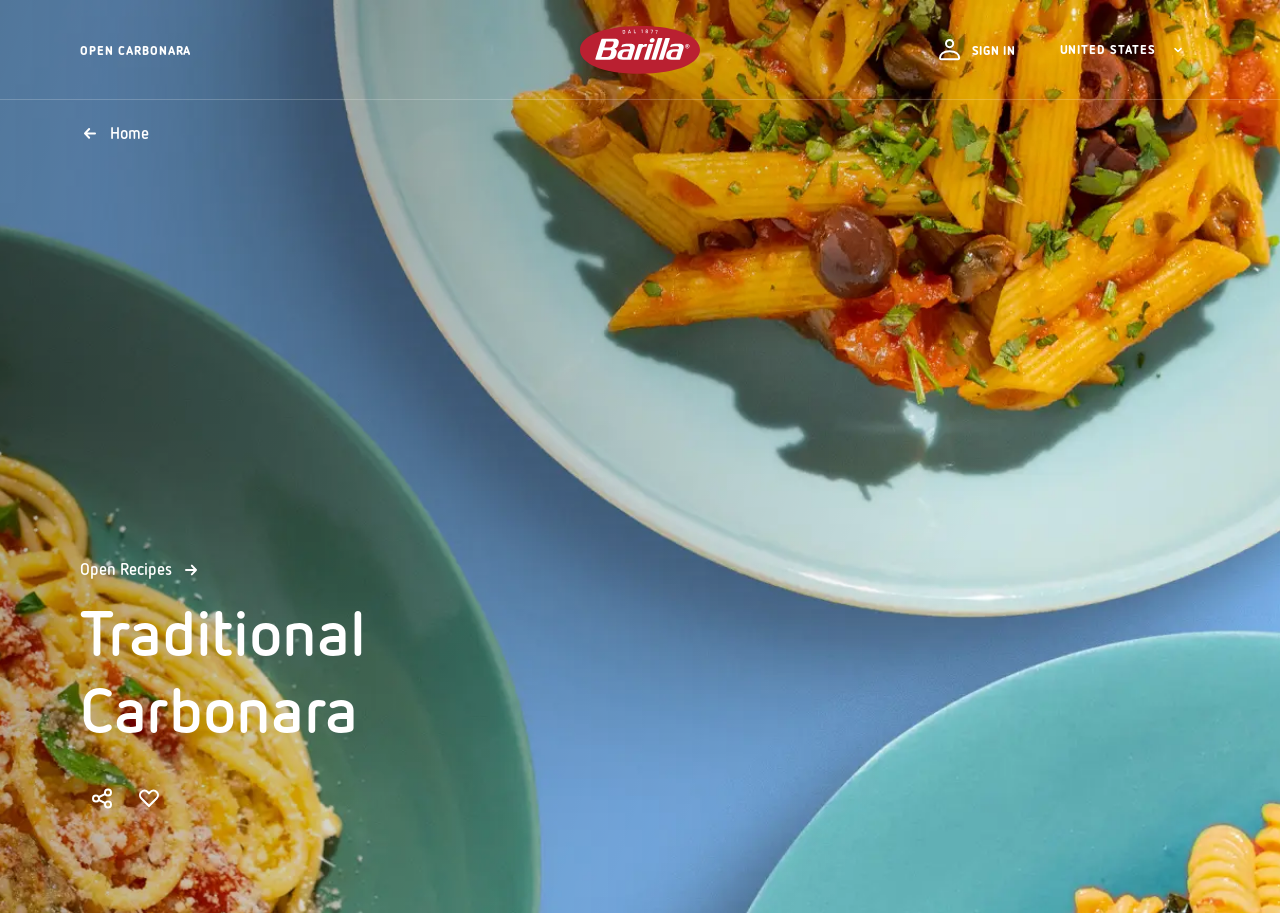Determine the bounding box of the UI element mentioned here: "Favourite recipe". The coordinates must be in the format [left, top, right, bottom] with values ranging from 0 to 1.

[0.099, 0.85, 0.134, 0.899]